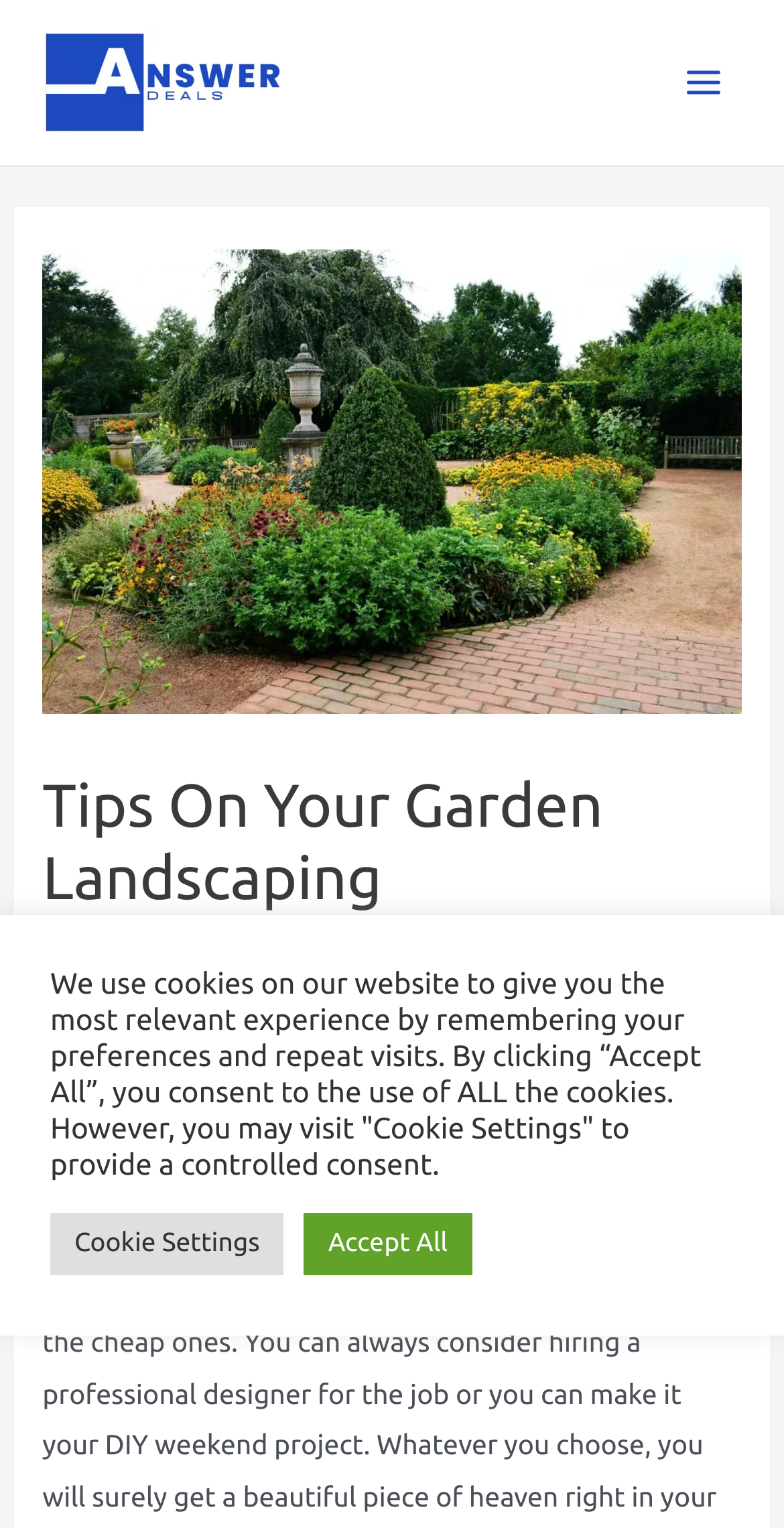Illustrate the webpage thoroughly, mentioning all important details.

The webpage is about garden landscaping, with a focus on providing tips and guides. At the top left corner, there is a link to "Answerdeals" accompanied by an image with the same name. To the right of this, there is a button labeled "Main Menu" which is not expanded. 

Below the top section, there is a large header area that spans almost the entire width of the page. Within this header, the main title "Tips On Your Garden Landscaping" is prominently displayed. Underneath the title, there are two links: "Guides" and "Stefan Pecenicic", separated by a static text "/ By". 

Further down the page, there is a notice about the use of cookies on the website. This notice is a block of text that informs users about the website's cookie policy and provides options for consent. Below this notice, there are two buttons: "Cookie Settings" and "Accept All", which allow users to manage their cookie preferences.